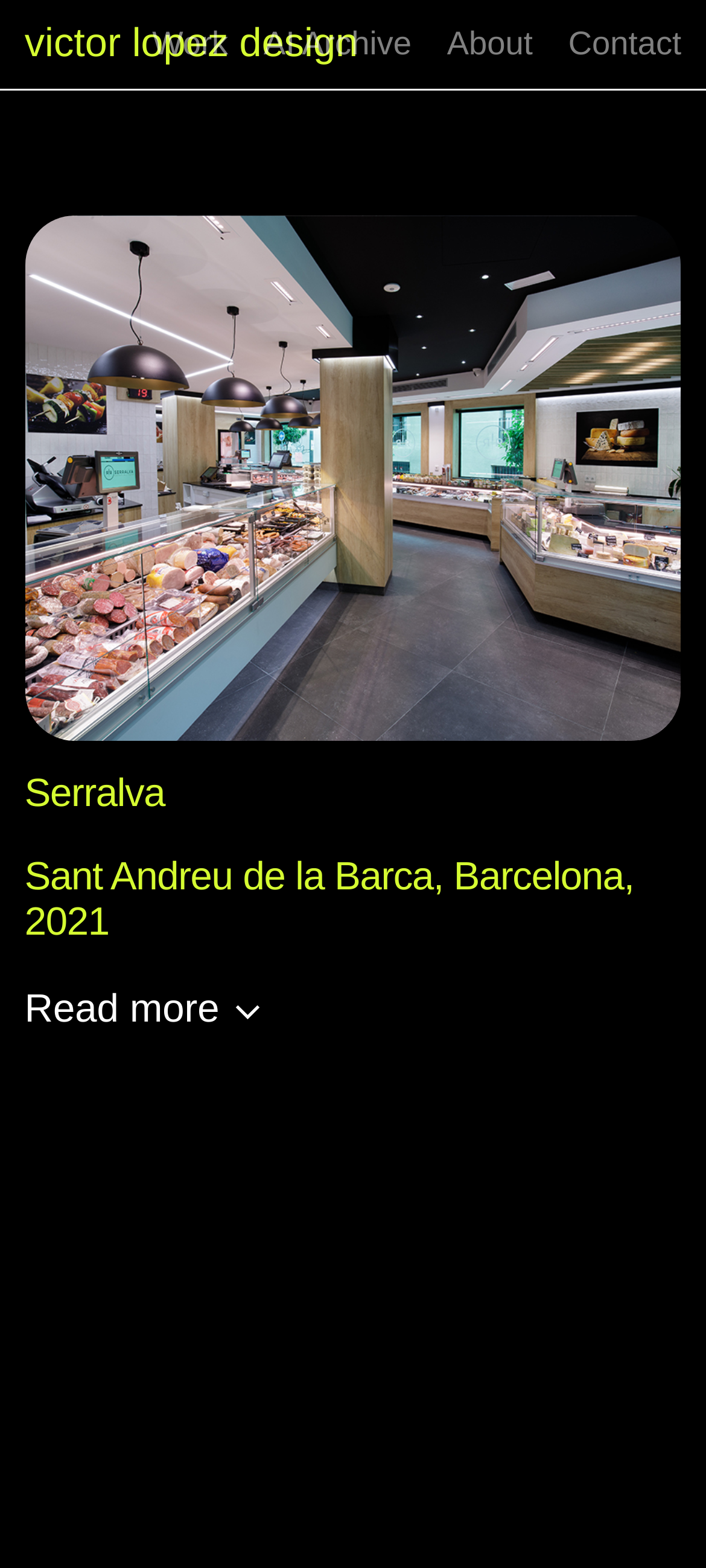Generate a comprehensive description of the webpage content.

The webpage appears to be a portfolio or project page for a design firm, specifically showcasing a butcher's shop design project for Serralva Espacialitats. 

At the top, there are five navigation links: "victor lopez design", "Work", "AI Archive", "About", and "Contact", arranged horizontally from left to right. 

Below the navigation links, the title "Serralva" is prominently displayed. Underneath the title, there is a subtitle "Sant Andreu de la Barca, Barcelona, 2021", which likely indicates the location and year of the project. 

To the right of the title and subtitle, there is an image, which is likely a visual representation of the design project.